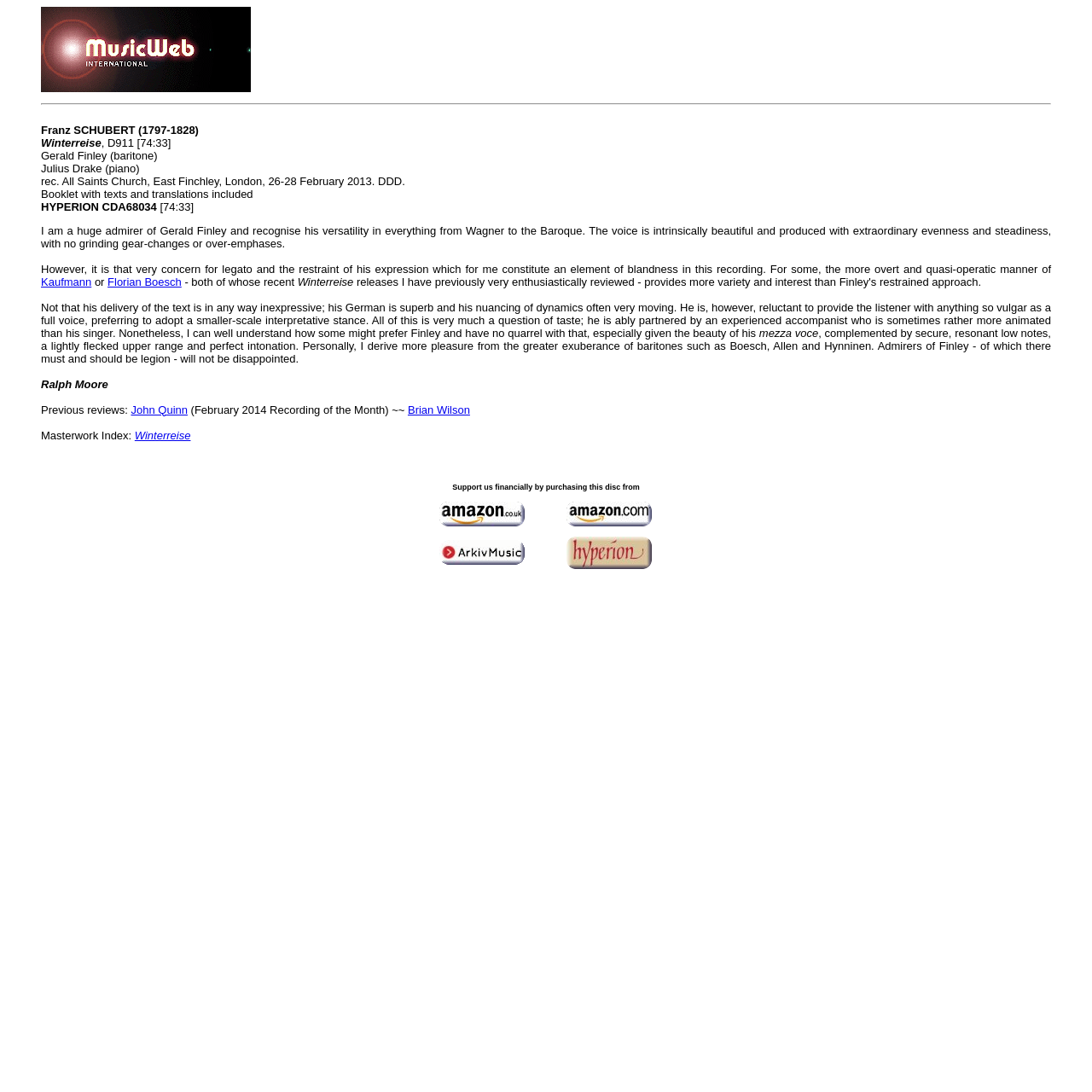Please respond to the question with a concise word or phrase:
What is the name of the record label?

Hyperion